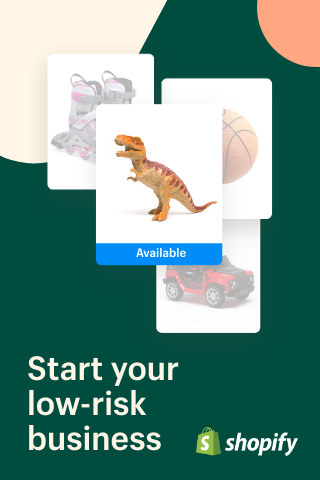Please give a succinct answer to the question in one word or phrase:
What is the purpose of the text at the bottom?

to emphasize Shopify's support